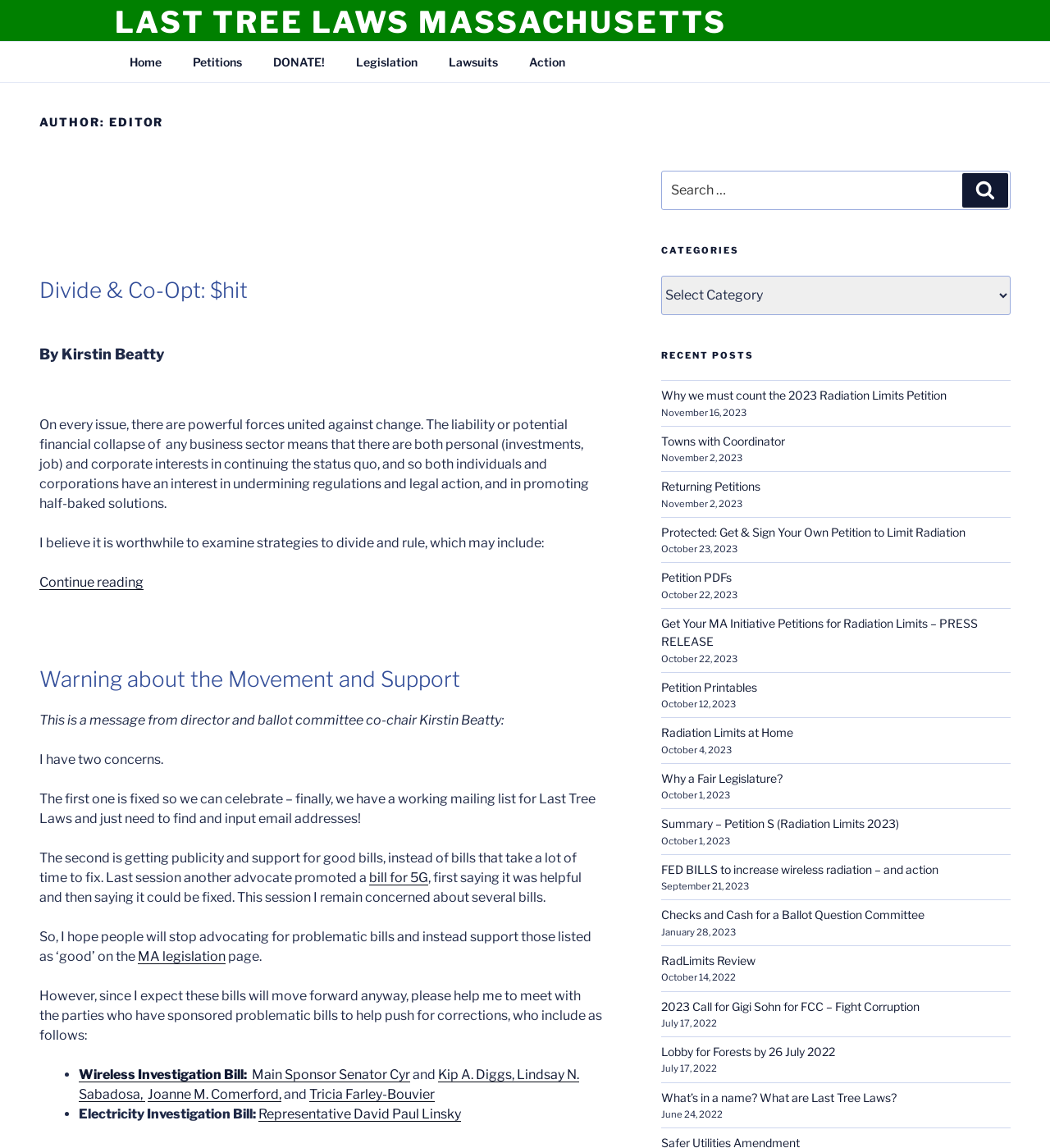Using the information in the image, could you please answer the following question in detail:
What is the name of the author of the article 'Divide & Co-Opt: $hit'?

The answer can be found in the article section of the webpage, where the author's name 'Kirstin Beatty' is mentioned below the article title 'Divide & Co-Opt: $hit'.